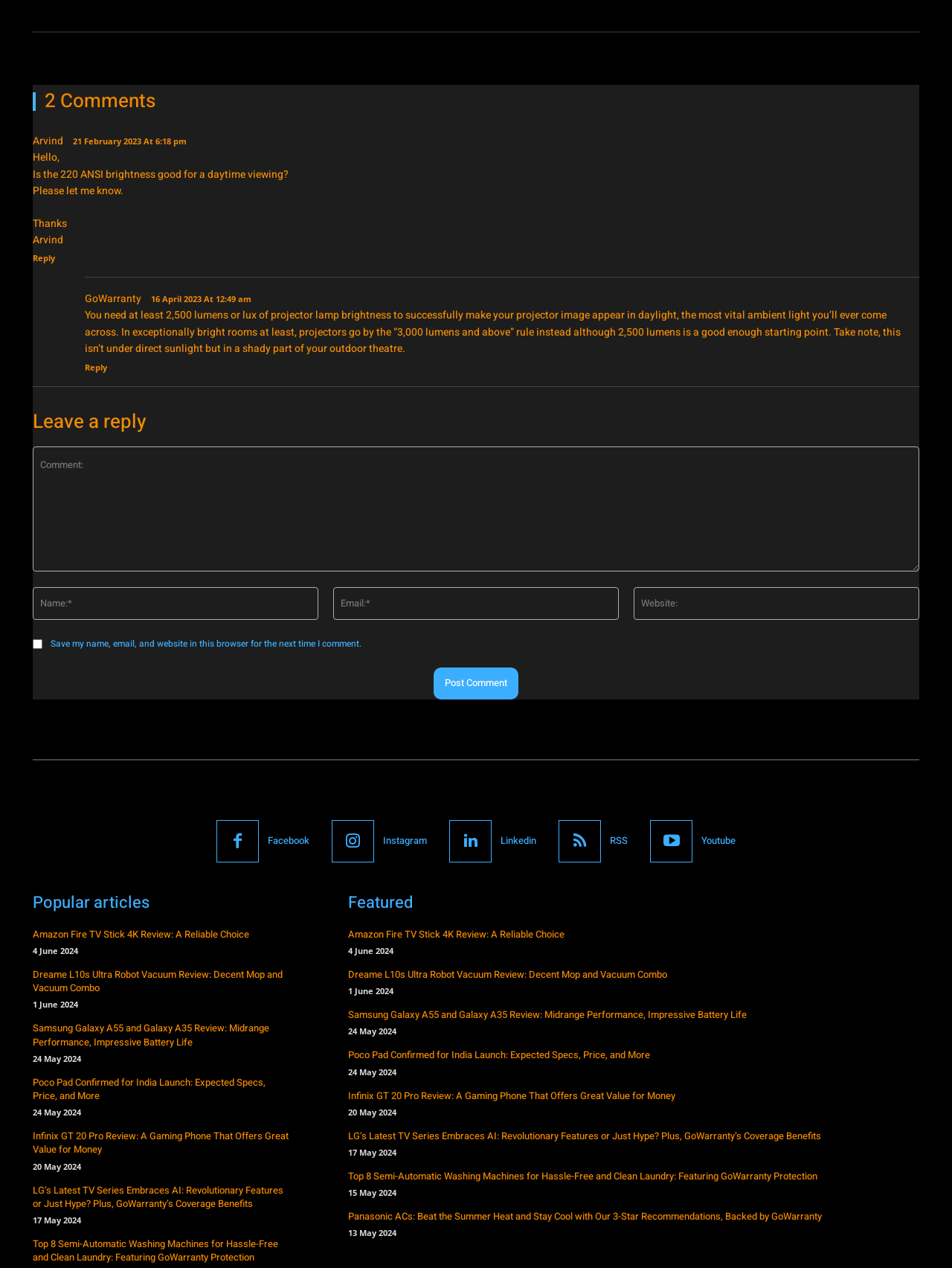Please specify the bounding box coordinates for the clickable region that will help you carry out the instruction: "Visit Facebook".

[0.281, 0.657, 0.325, 0.669]